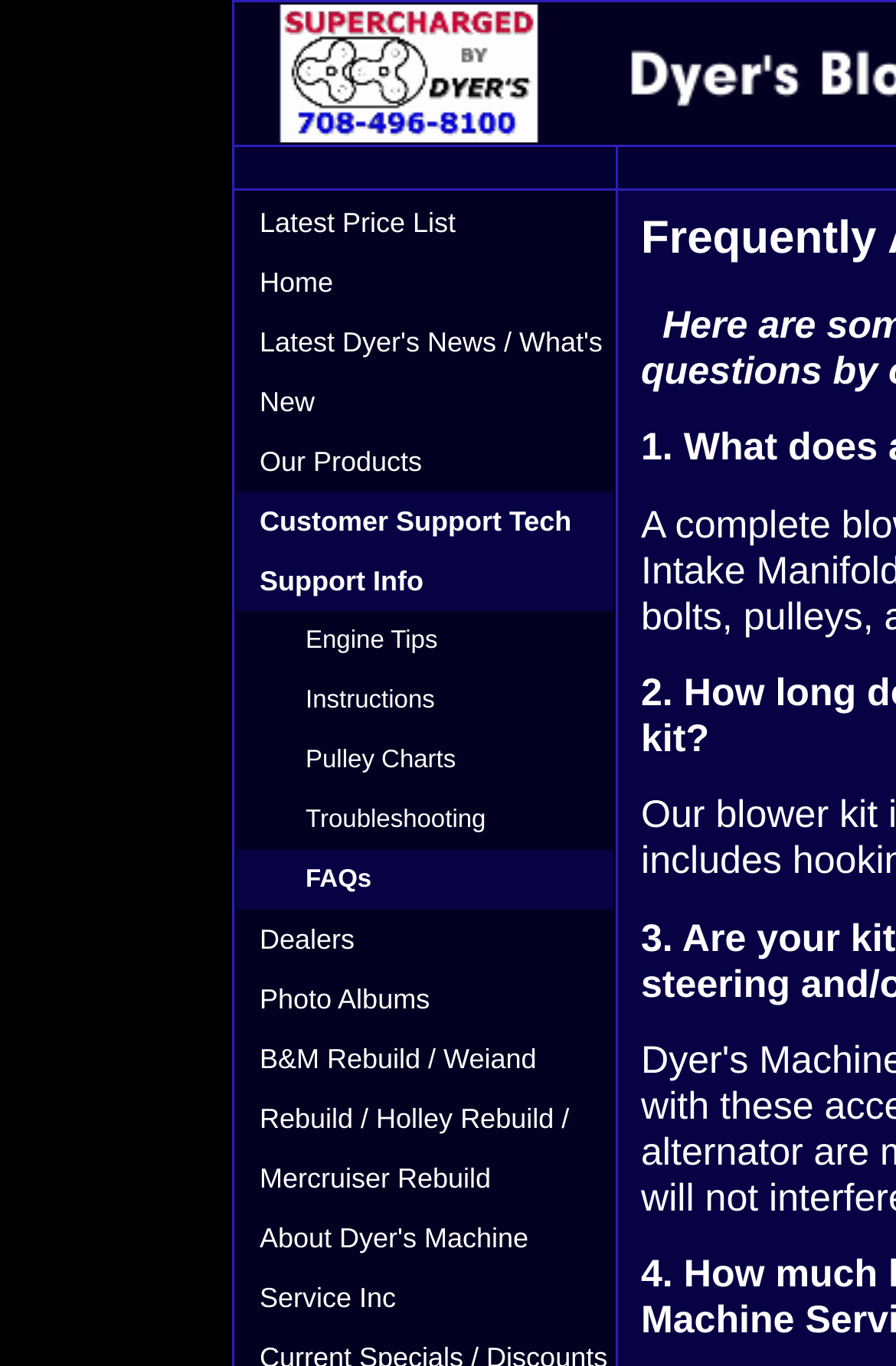Please find the bounding box coordinates in the format (top-left x, top-left y, bottom-right x, bottom-right y) for the given element description. Ensure the coordinates are floating point numbers between 0 and 1. Description: Latest Price List

[0.264, 0.141, 0.685, 0.185]